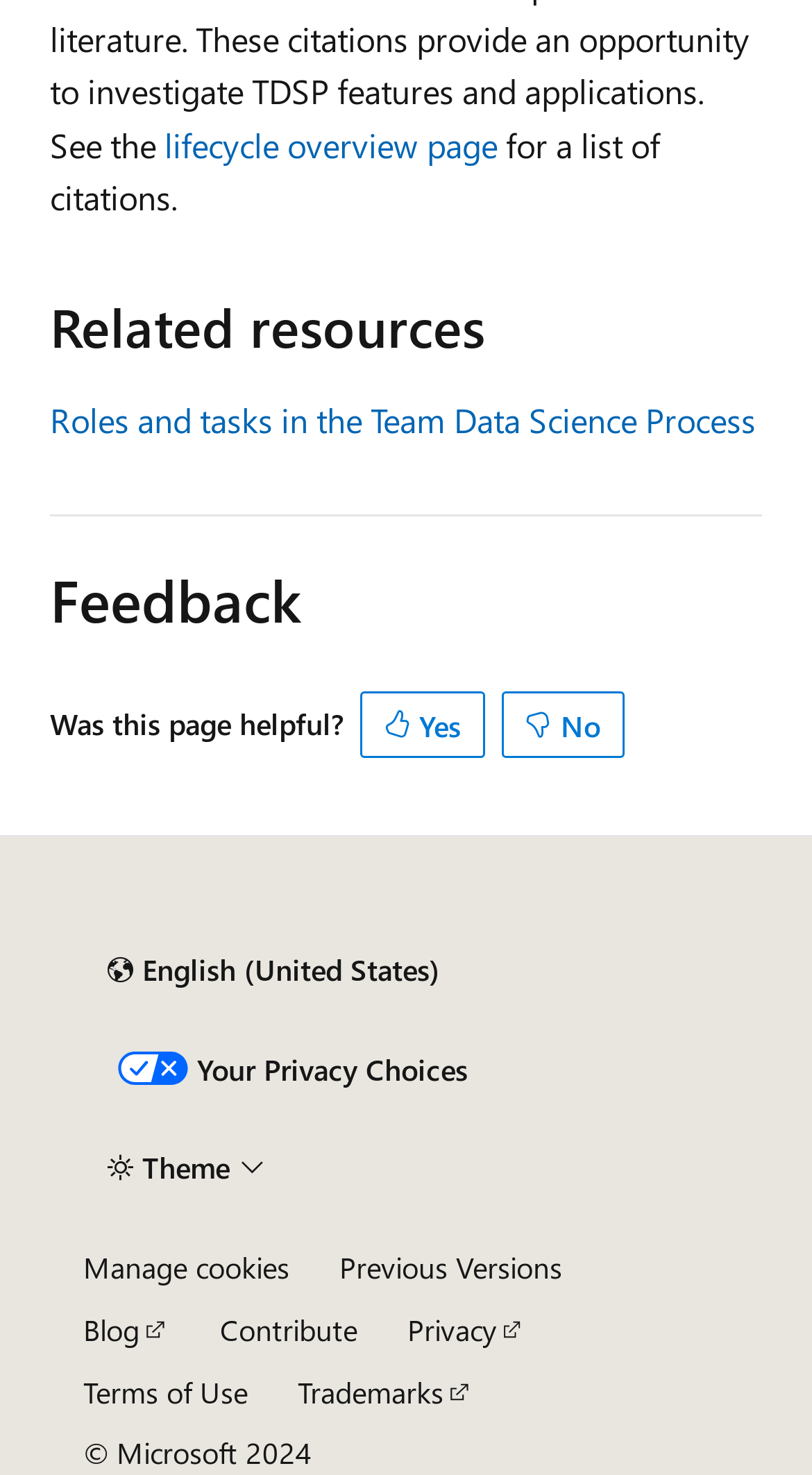What is the topic of the section titled 'Related resources'?
Answer the question with detailed information derived from the image.

The section titled 'Related resources' contains a link to 'Roles and tasks in the Team Data Science Process', which implies that the topic of this section is related to the Team Data Science Process.